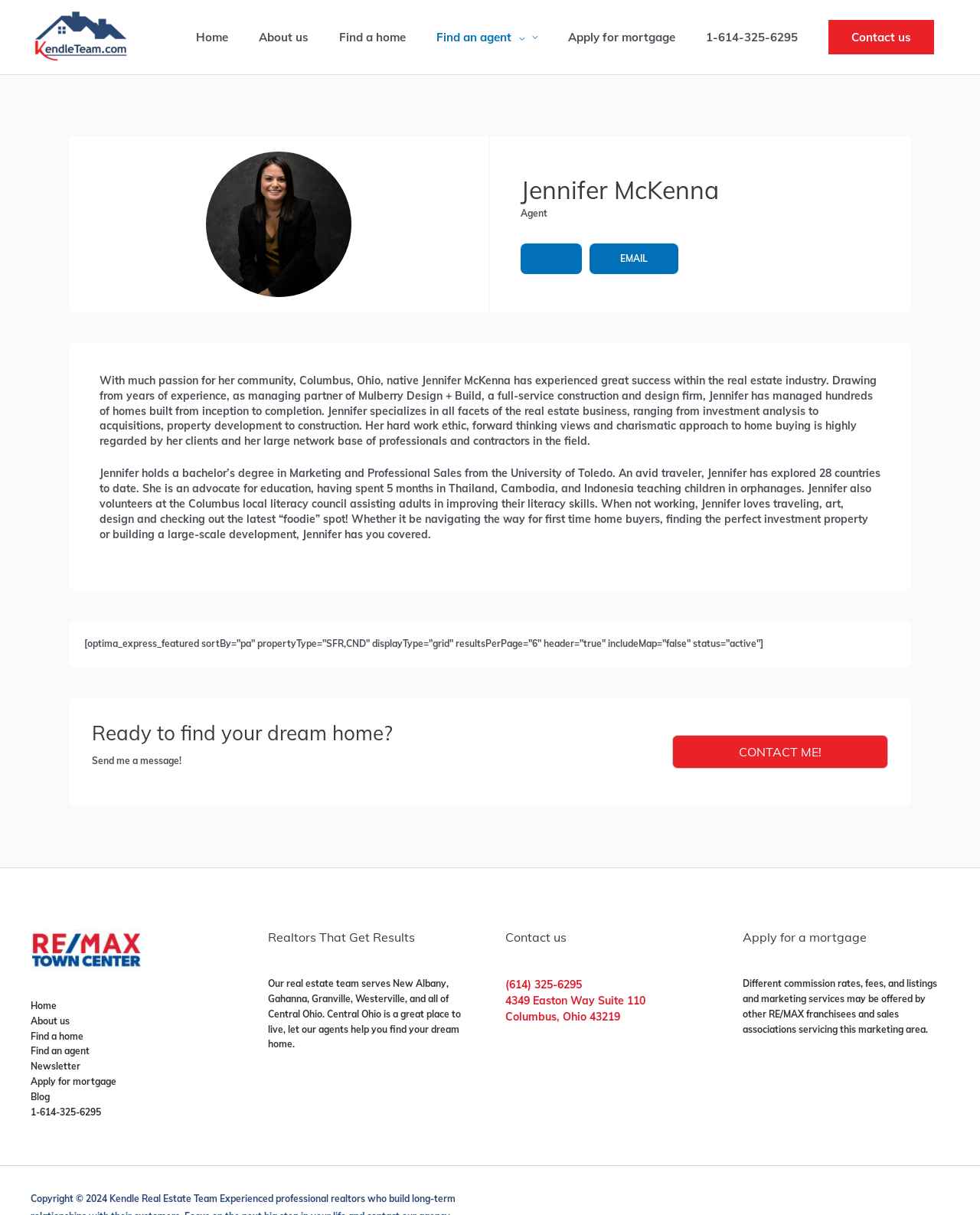Specify the bounding box coordinates of the region I need to click to perform the following instruction: "Click the 'Home' link". The coordinates must be four float numbers in the range of 0 to 1, i.e., [left, top, right, bottom].

None